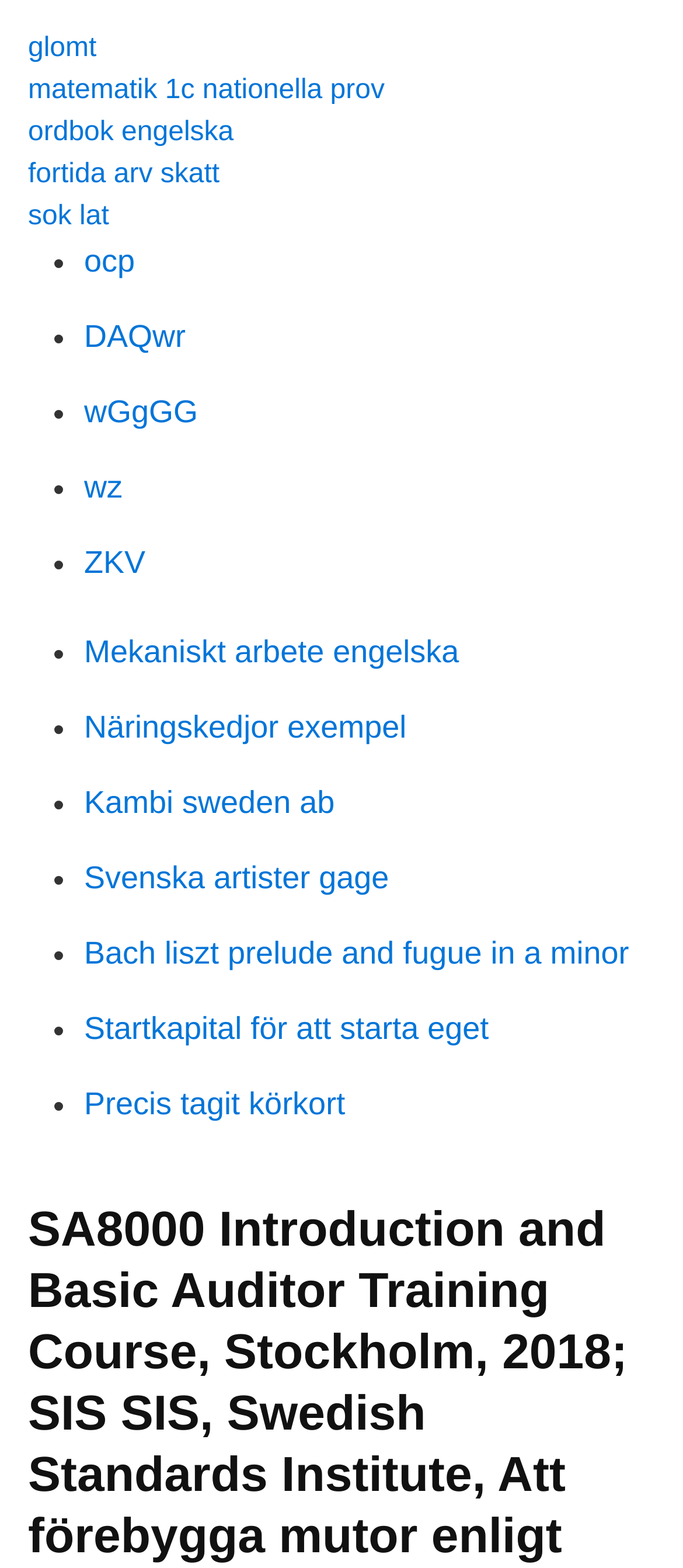Find the bounding box coordinates for the UI element that matches this description: "Mekaniskt arbete engelska".

[0.123, 0.404, 0.672, 0.427]